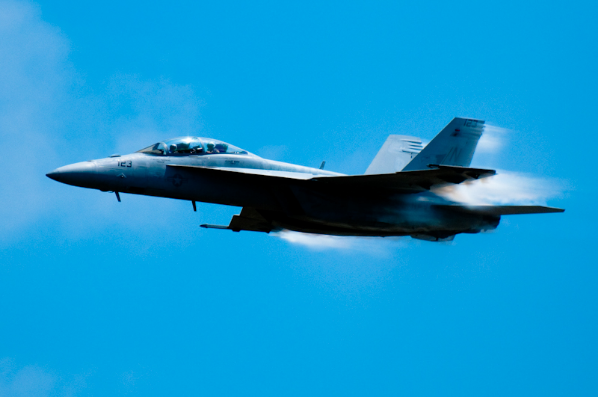What is the color of the sky in the image?
Please provide a full and detailed response to the question.

The caption describes the sky as 'bright blue', indicating the vibrant and clear color of the sky in the background of the image.